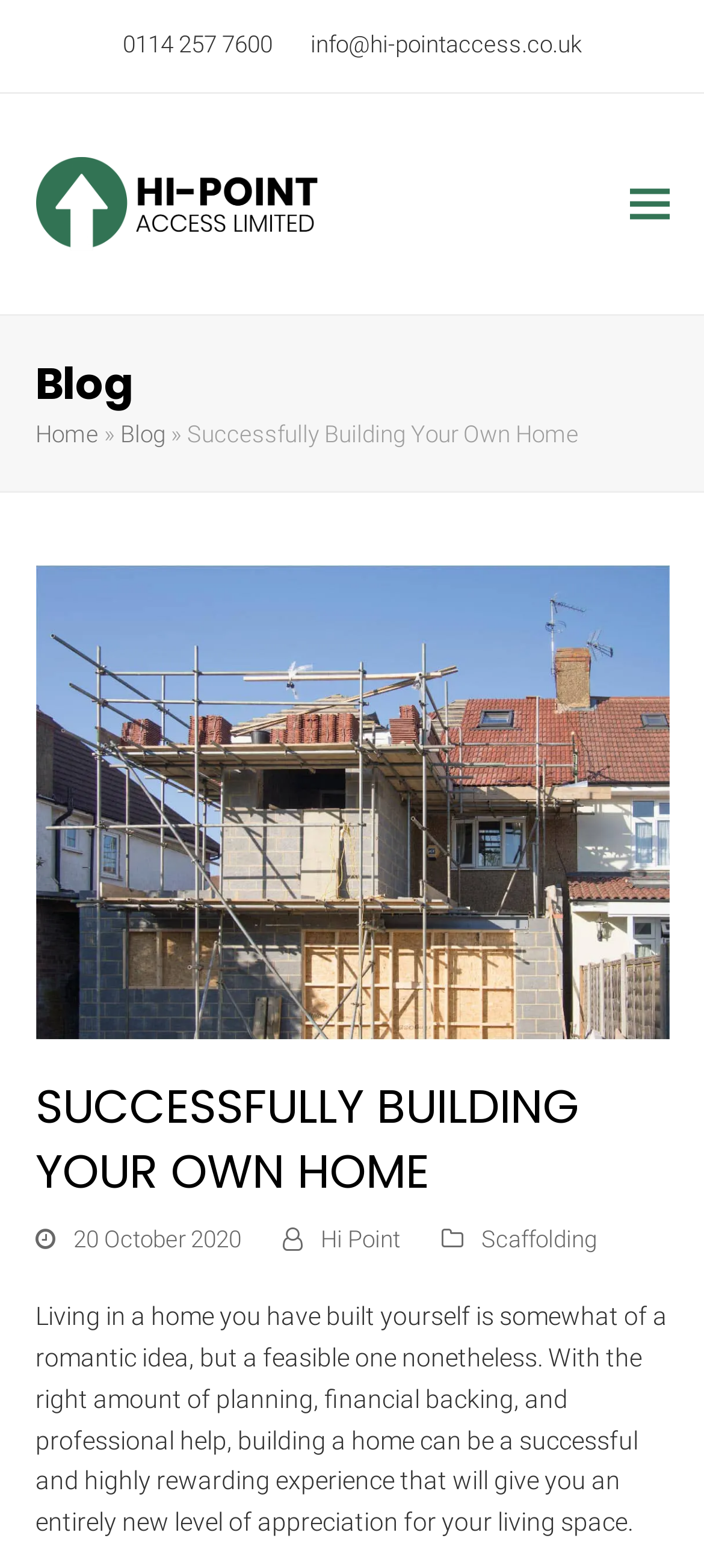Deliver a detailed narrative of the webpage's visual and textual elements.

This webpage is about building one's own home, with a focus on the essential steps to achieve this goal. At the top left corner, there is a phone number "0114 257 7600" and an email address "info@hi-pointaccess.co.uk" for contact purposes. Next to these, there is a logo of "Hi Point Access" with an image. On the top right corner, there is a button to toggle the mobile menu.

Below the top section, there is a header section with a navigation menu that indicates the current page is "Blog" under the "Home" category. The title of the blog post is "Successfully Building Your Own Home". 

Below the header section, there is a large image related to house building, likely scaffolding. The main content of the webpage starts with a heading "SUCCESSFULLY BUILDING YOUR OWN HOME" followed by a paragraph of text that discusses the feasibility and rewards of building one's own home. The text is quite long and provides a detailed introduction to the topic.

On the right side of the main content, there are some links and a timestamp indicating the post was published on "20 October 2020". The links are related to the topic, including "Hi Point" and "Scaffolding".